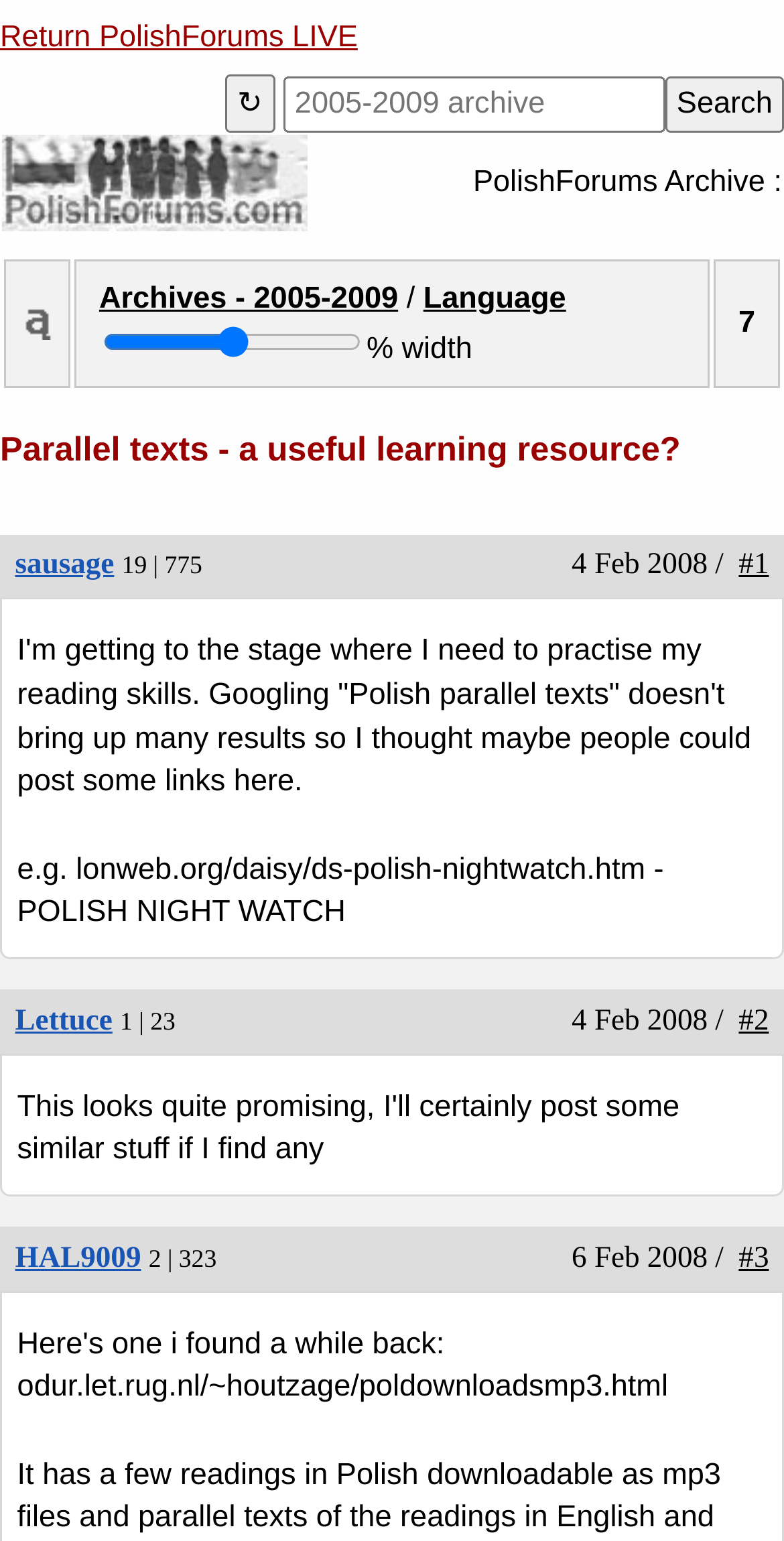What is the purpose of the slider in the grid cell?
Based on the image, provide a one-word or brief-phrase response.

To adjust the width